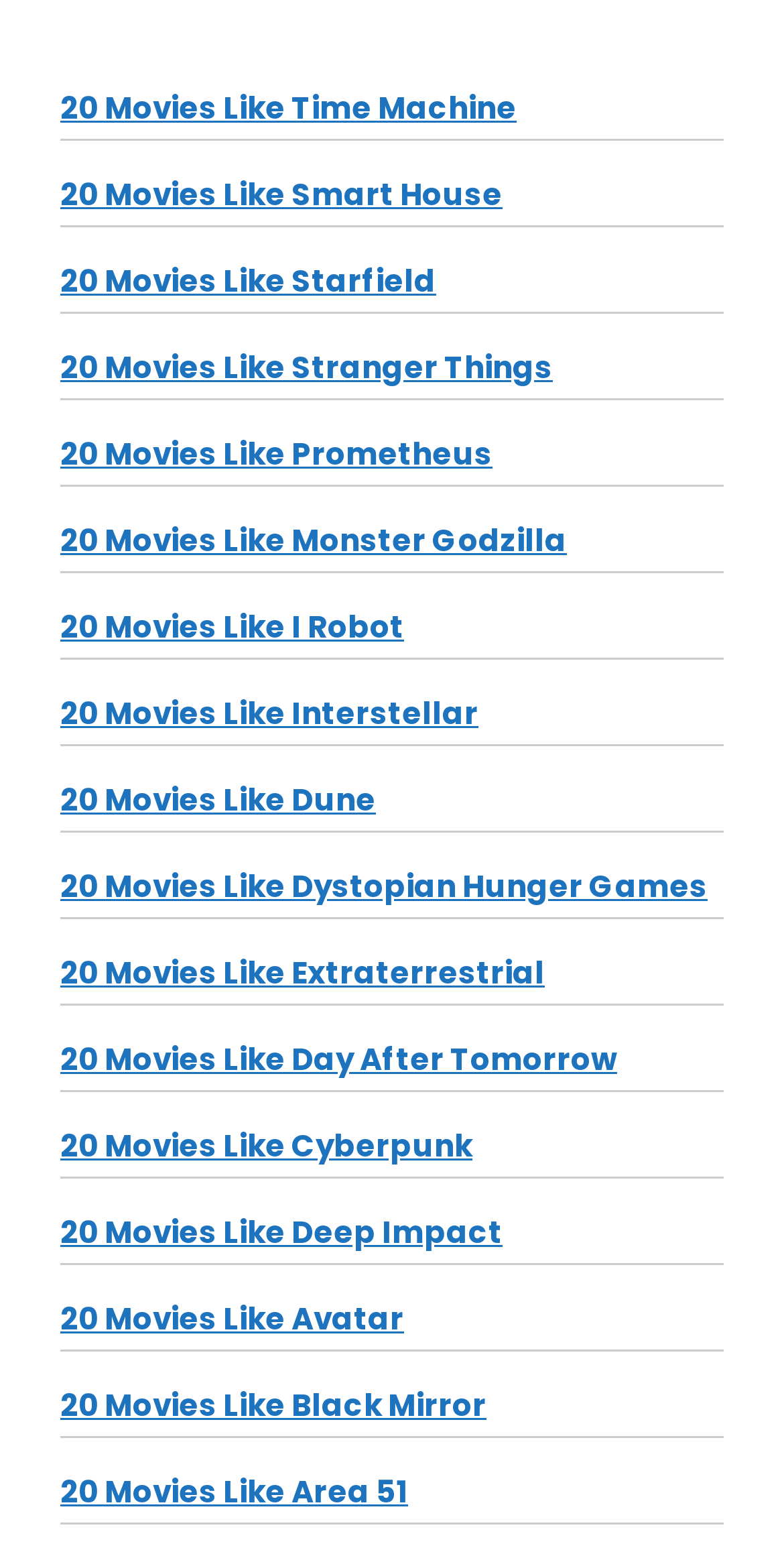Please specify the bounding box coordinates of the element that should be clicked to execute the given instruction: 'browse movies similar to Avatar'. Ensure the coordinates are four float numbers between 0 and 1, expressed as [left, top, right, bottom].

[0.077, 0.837, 0.515, 0.864]